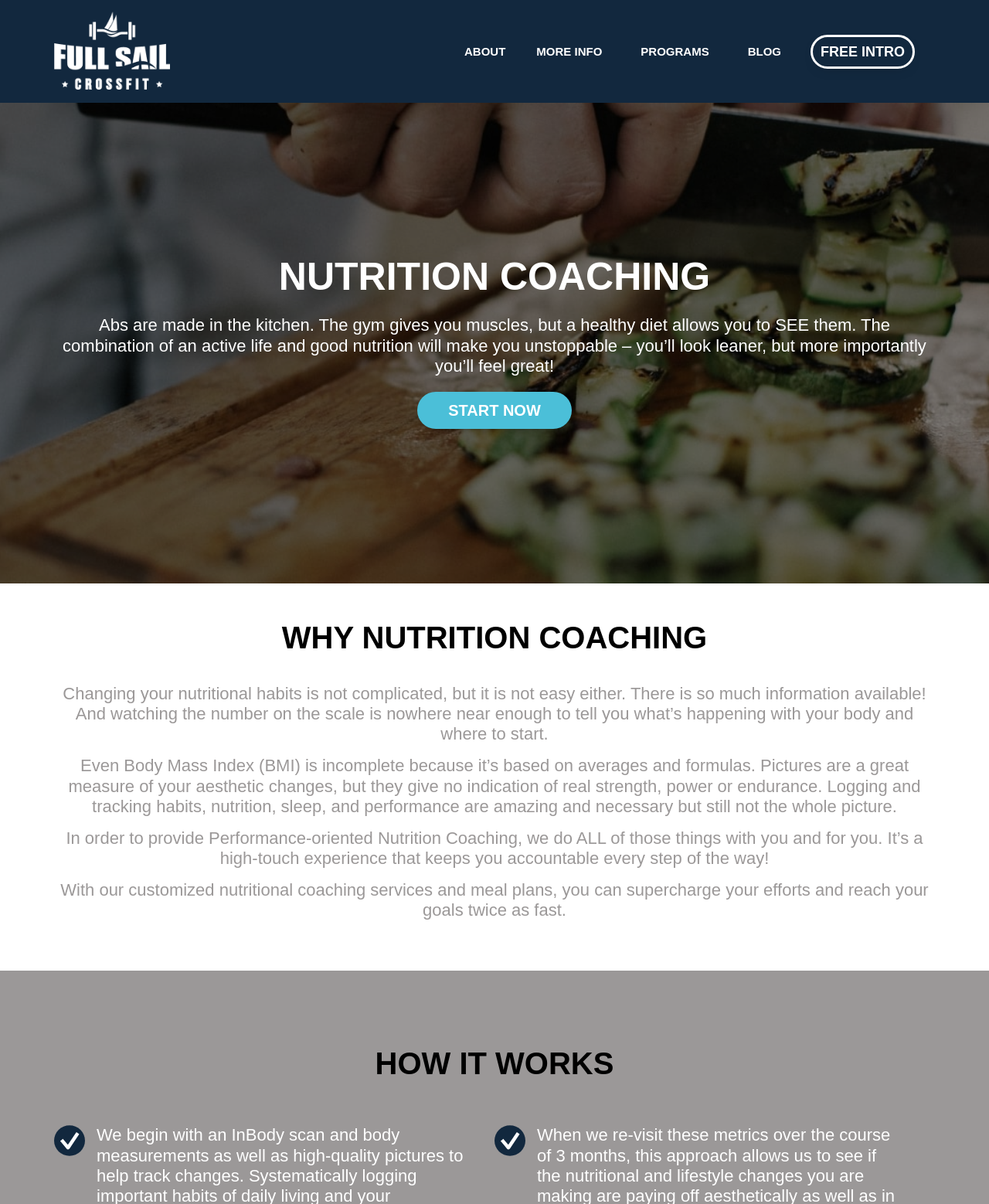What is the main focus of the nutrition coaching?
Please provide a detailed answer to the question.

The main focus of the nutrition coaching can be inferred from the text 'In order to provide Performance-oriented Nutrition Coaching, we do ALL of those things with you and for you.' which suggests that the coaching is focused on improving performance.